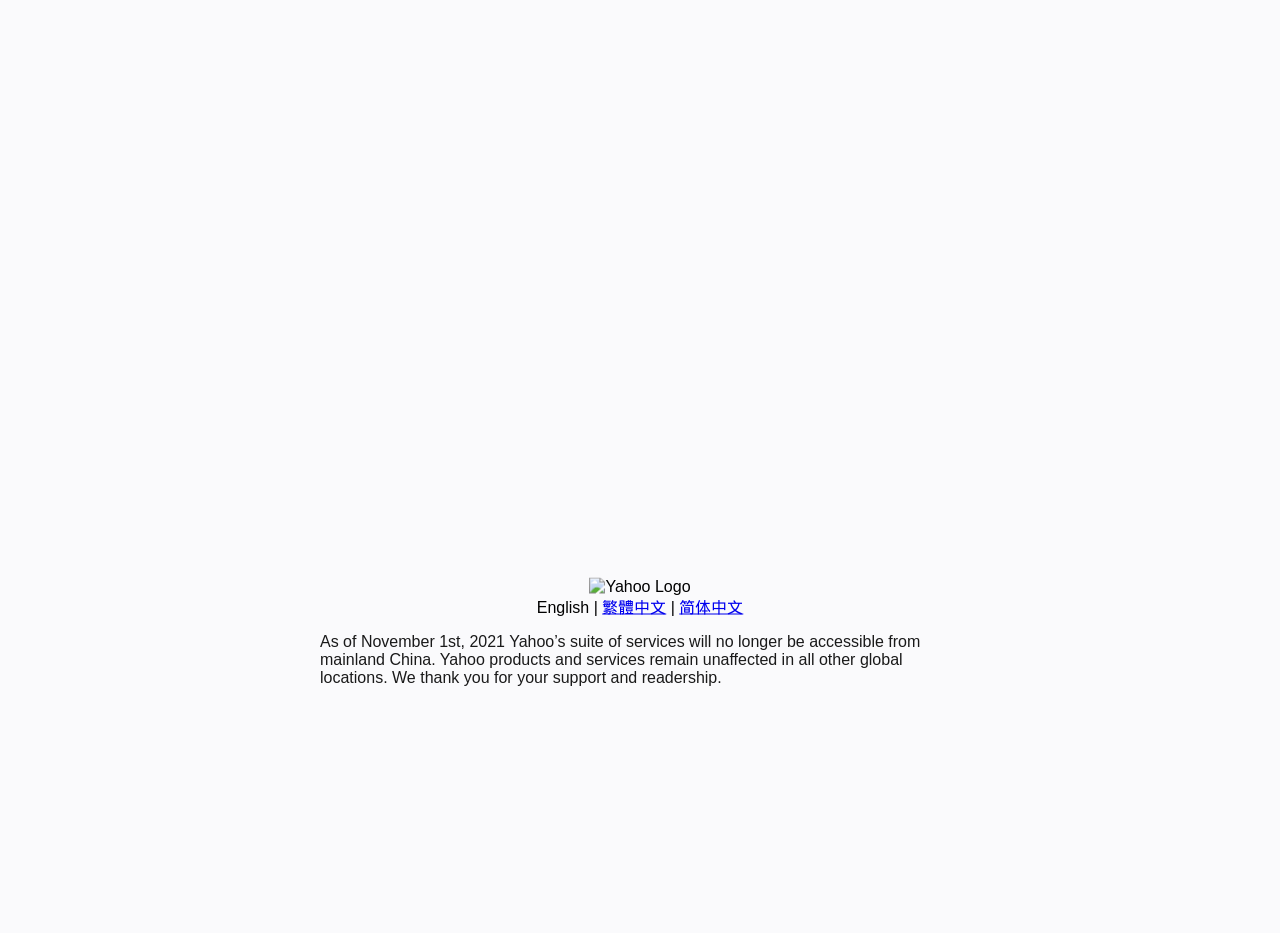Determine the bounding box coordinates for the UI element described. Format the coordinates as (top-left x, top-left y, bottom-right x, bottom-right y) and ensure all values are between 0 and 1. Element description: Majdouline Aslan Call of Duty

None